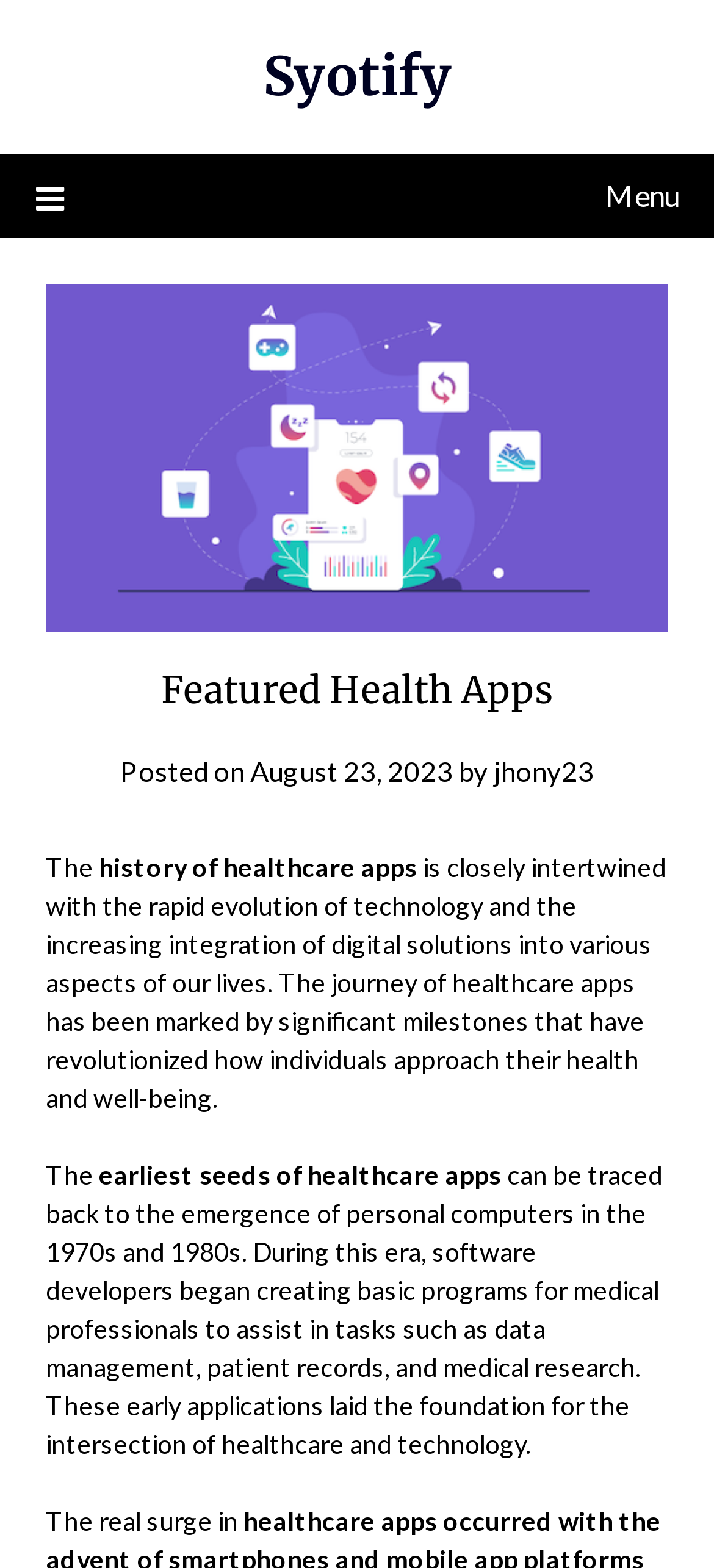Predict the bounding box coordinates of the UI element that matches this description: "August 23, 2023". The coordinates should be in the format [left, top, right, bottom] with each value between 0 and 1.

[0.35, 0.481, 0.635, 0.502]